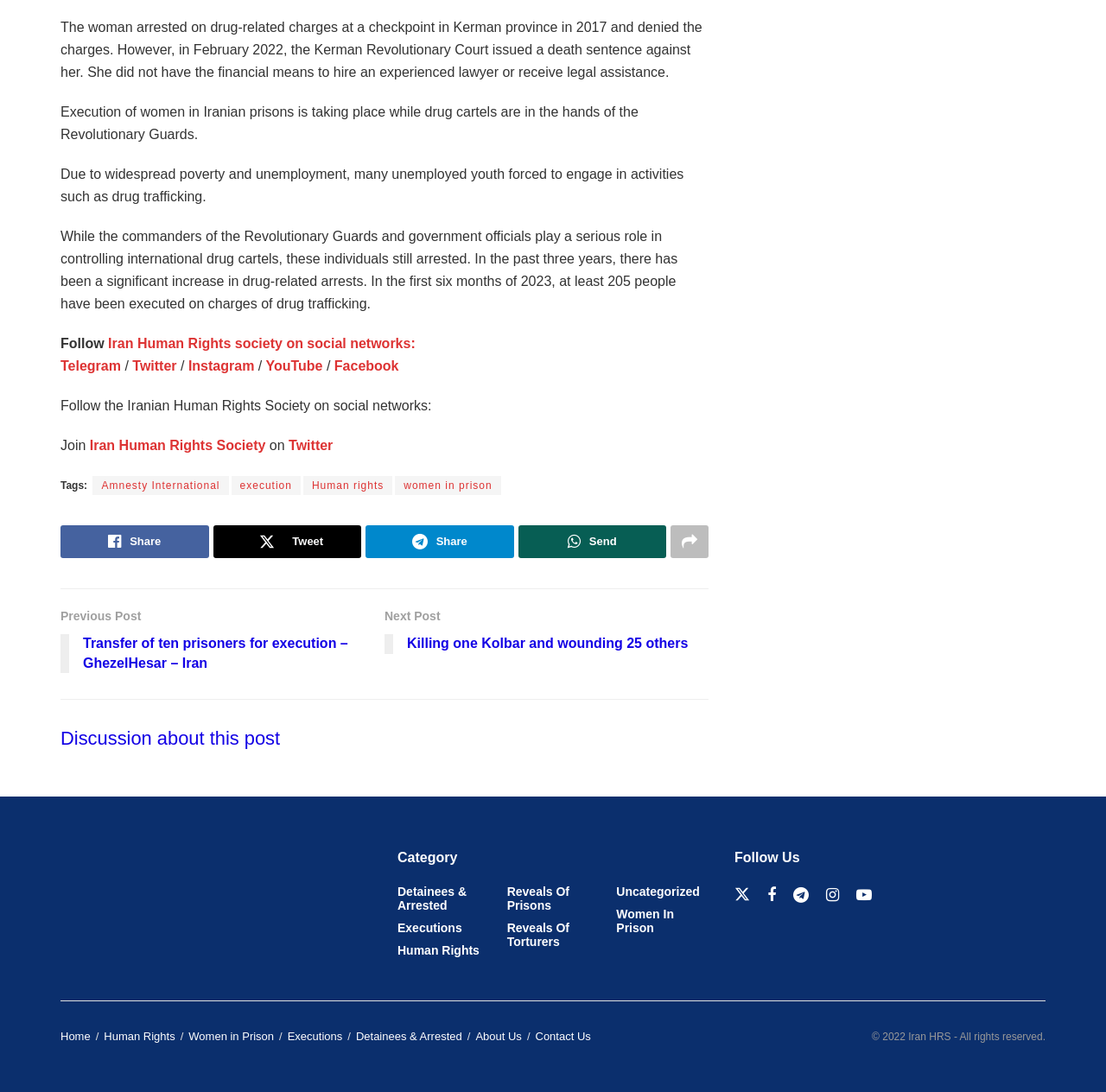Determine the bounding box coordinates for the area you should click to complete the following instruction: "Share this post on Twitter".

[0.193, 0.481, 0.327, 0.511]